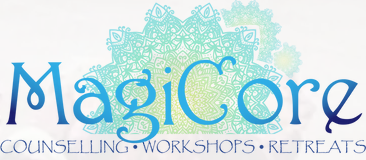What services are offered by MagiCore? Based on the image, give a response in one word or a short phrase.

Counselling, Workshops, Retreats